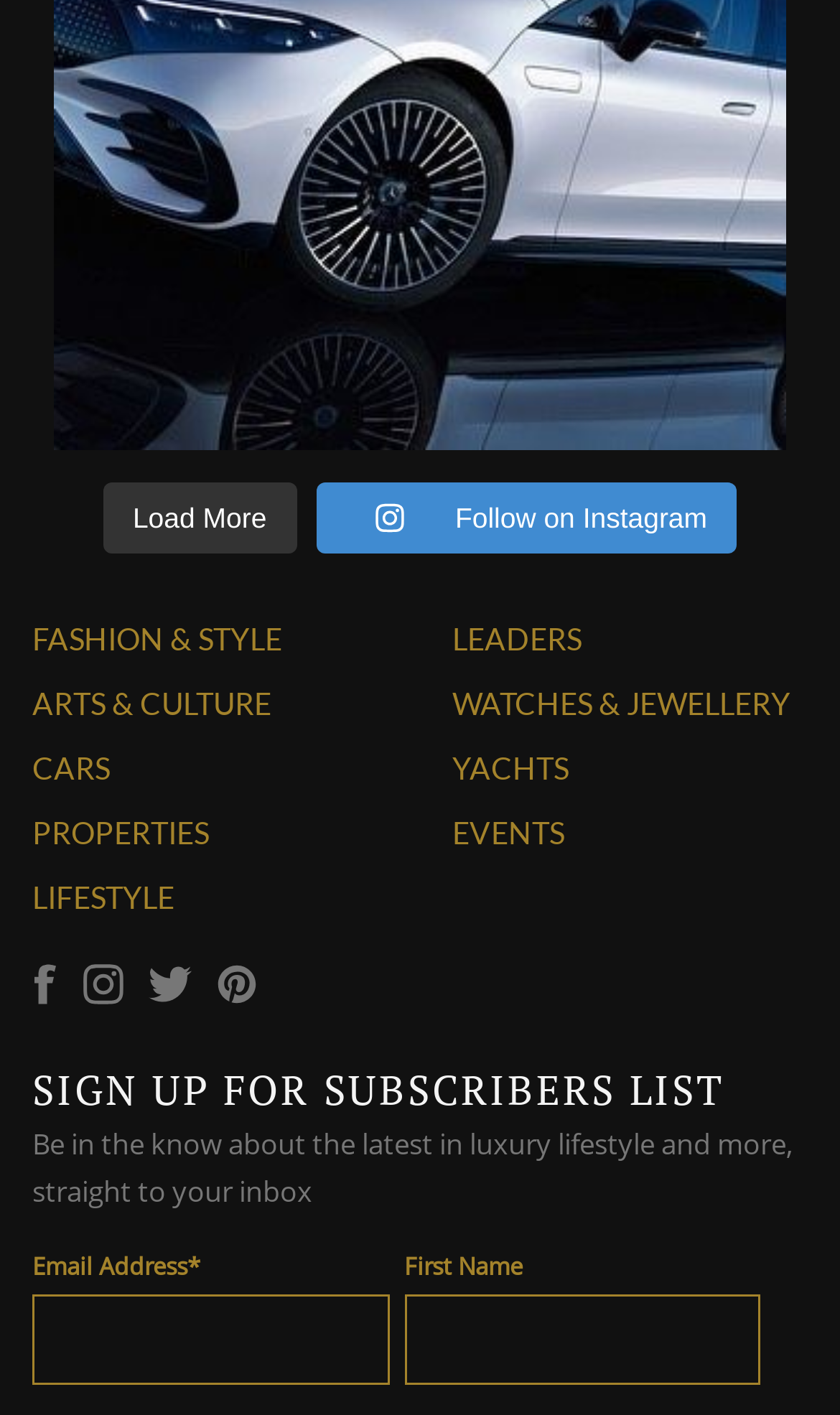What is the purpose of the images next to the links?
Look at the image and provide a short answer using one word or a phrase.

To represent categories